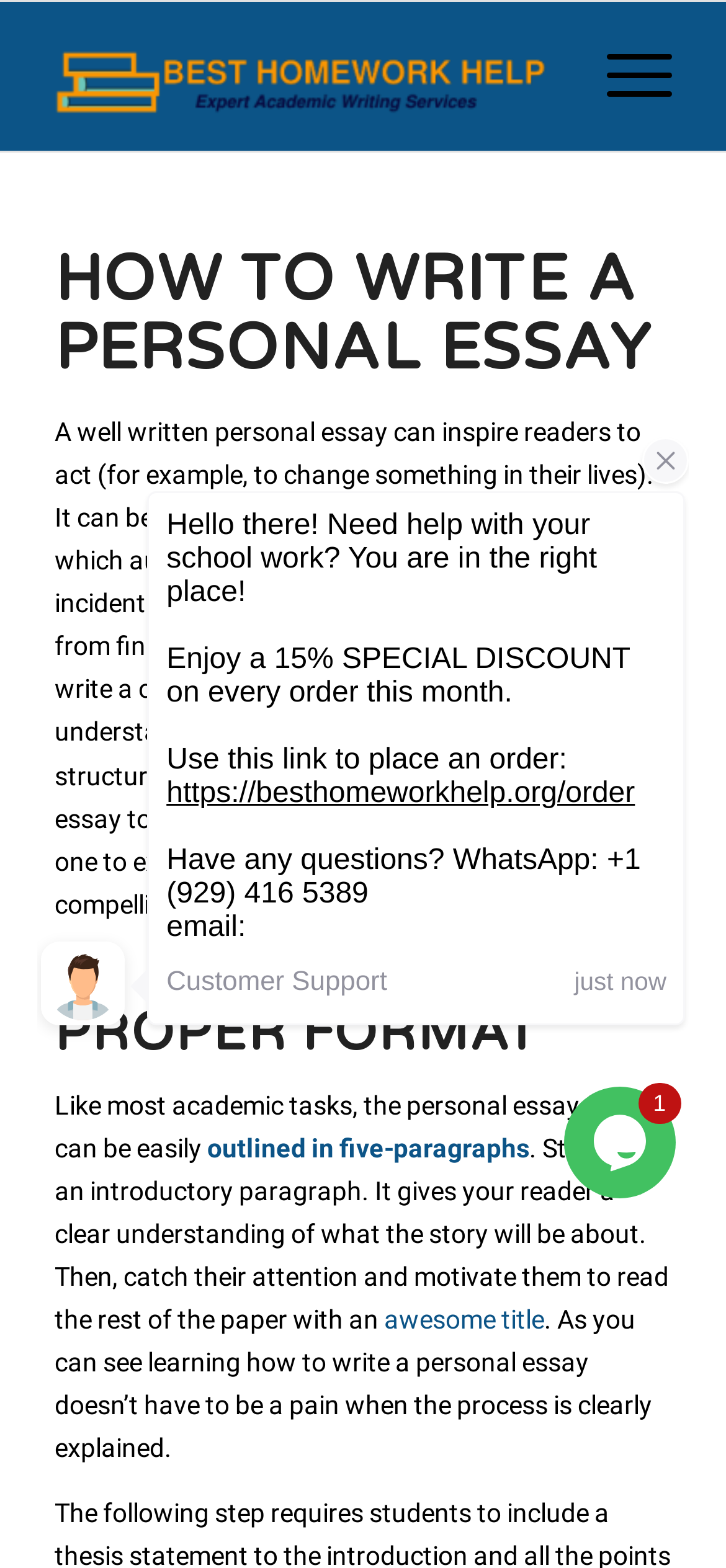What is the purpose of an introductory paragraph in a personal essay?
Use the image to give a comprehensive and detailed response to the question.

According to the webpage, the introductory paragraph of a personal essay gives the reader a clear understanding of what the story will be about. This is mentioned in the section titled 'PROPER FORMAT'.